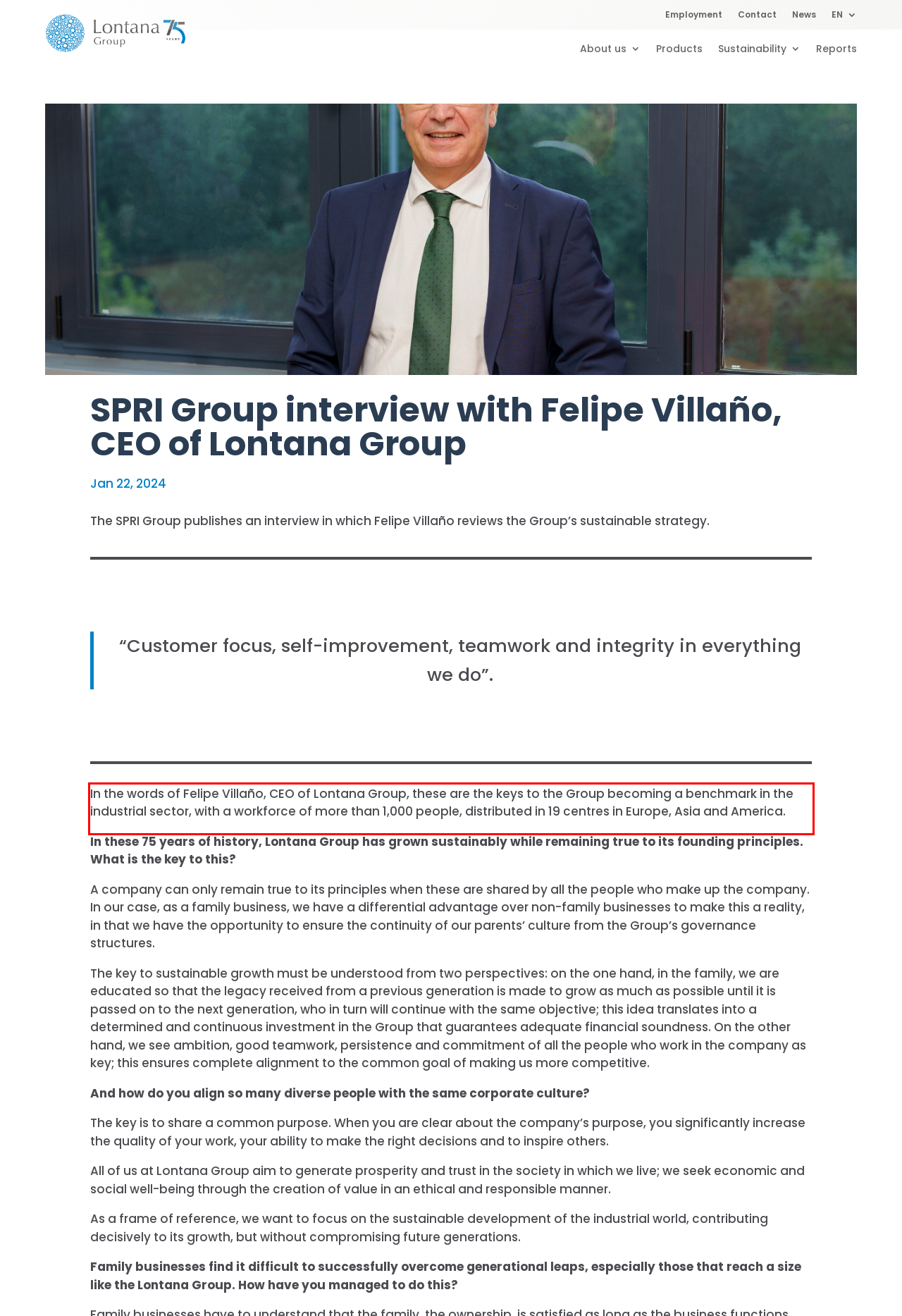Please take the screenshot of the webpage, find the red bounding box, and generate the text content that is within this red bounding box.

In the words of Felipe Villaño, CEO of Lontana Group, these are the keys to the Group becoming a benchmark in the industrial sector, with a workforce of more than 1,000 people, distributed in 19 centres in Europe, Asia and America.